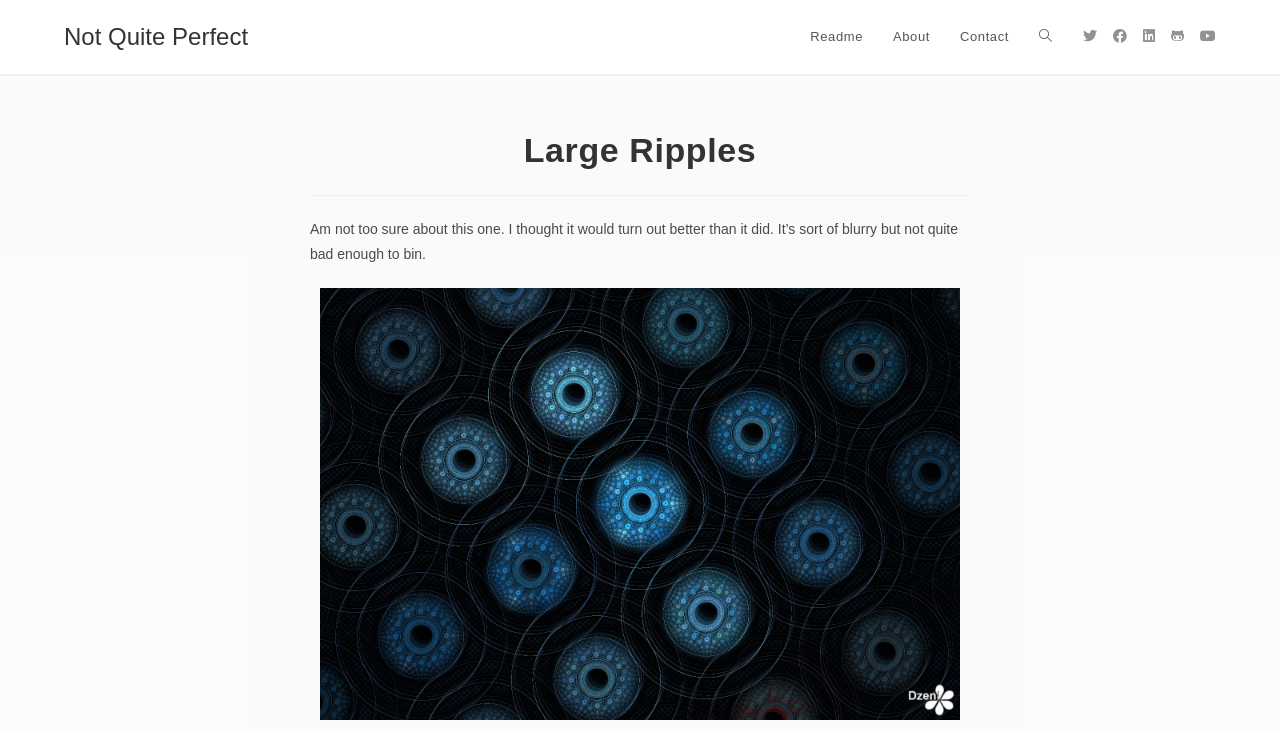Determine the bounding box coordinates of the clickable region to execute the instruction: "View the image of the book". The coordinates should be four float numbers between 0 and 1, denoted as [left, top, right, bottom].

None